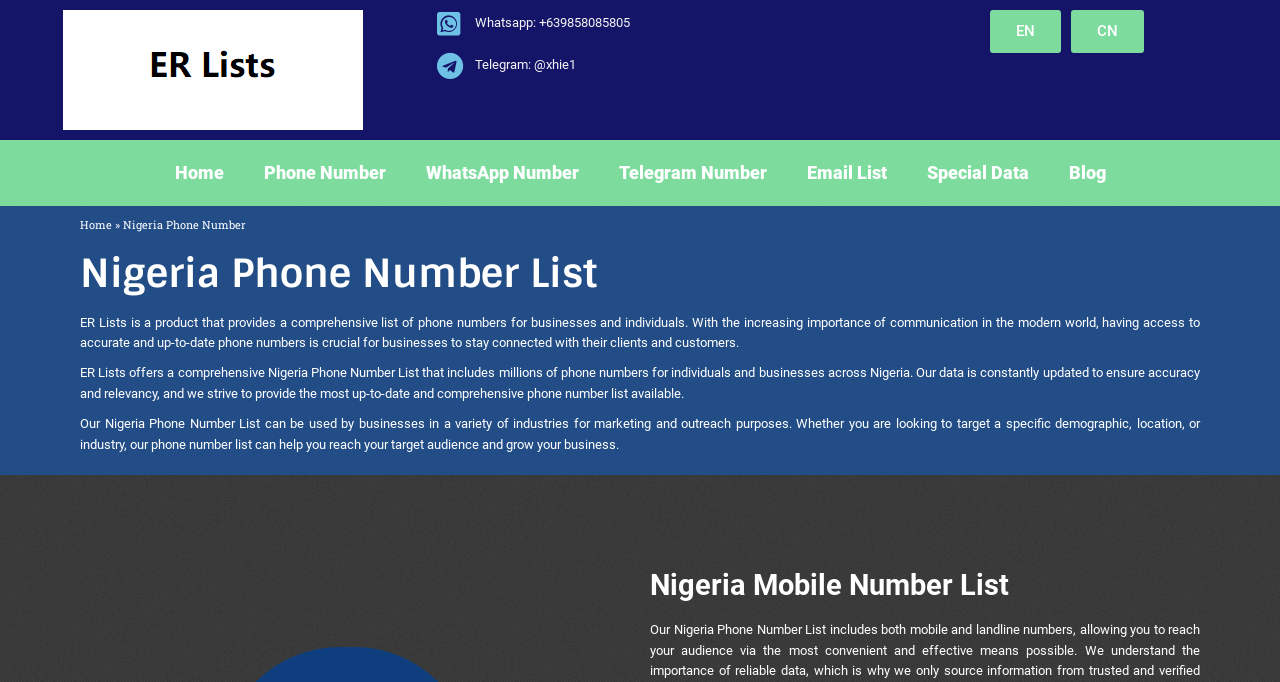Please identify the bounding box coordinates of the element that needs to be clicked to execute the following command: "View Phone Number List". Provide the bounding box using four float numbers between 0 and 1, formatted as [left, top, right, bottom].

[0.19, 0.22, 0.317, 0.287]